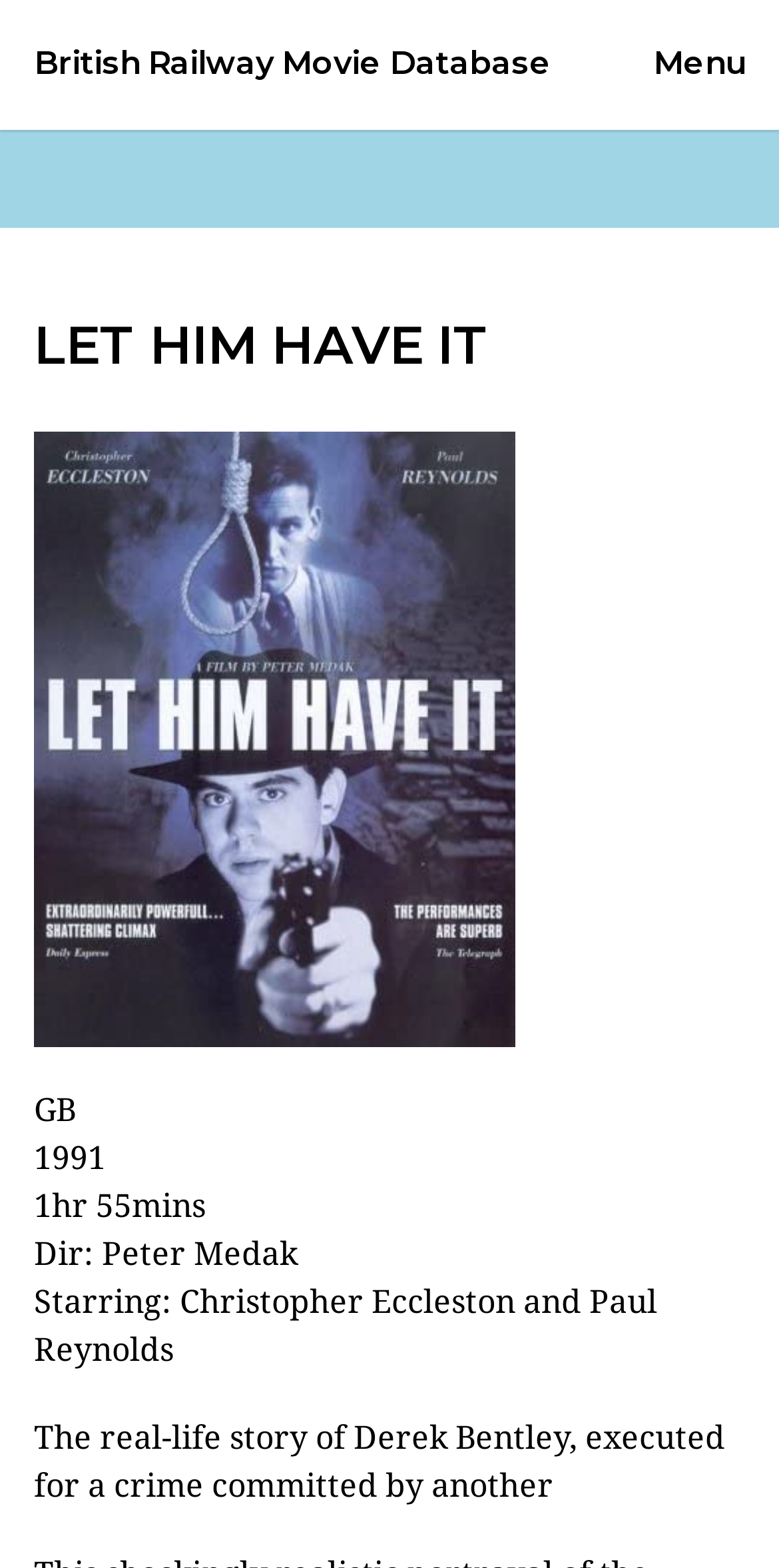Analyze and describe the webpage in a detailed narrative.

The webpage is about a movie titled "Let Him Have It" and appears to be a part of the "British Railway Movie Database". At the top left of the page, there is a link to the database. On the top right, there is a button labeled "Menu". 

Below the menu button, there is a header section that spans almost the entire width of the page. Within this section, the title "Let Him Have It" is prominently displayed. Below the title, there is a figure, likely an image related to the movie. 

To the right of the figure, there are several lines of text that provide details about the movie. The first line indicates that the movie is from "GB" (Great Britain), released in "1991". The next line shows the movie's duration, "1hr 55mins". The following lines list the director, "Peter Medak", and the starring actors, "Christopher Eccleston and Paul Reynolds". Finally, there is a brief summary of the movie, which tells the real-life story of Derek Bentley, who was executed for a crime committed by another.